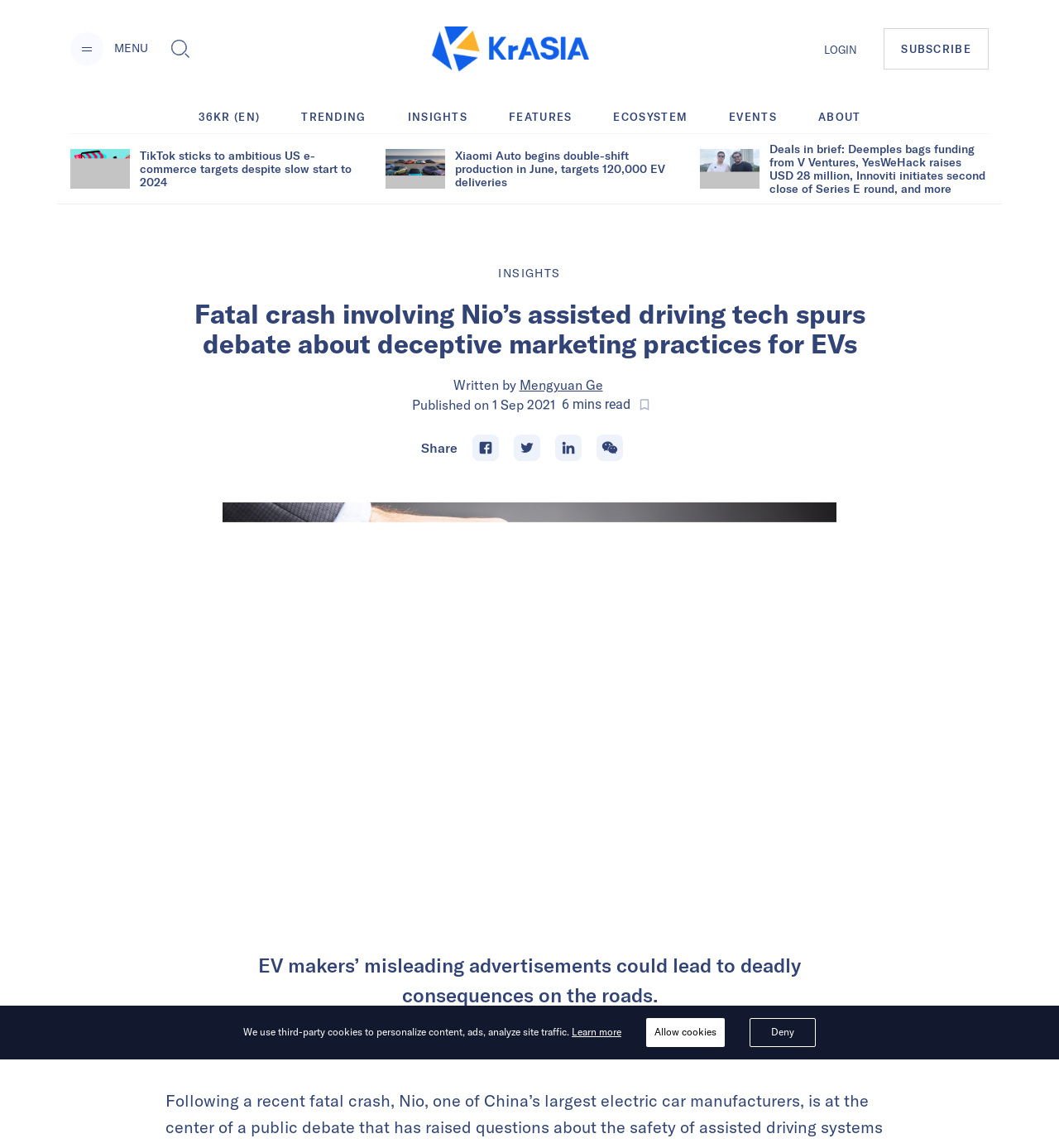Using the given element description, provide the bounding box coordinates (top-left x, top-left y, bottom-right x, bottom-right y) for the corresponding UI element in the screenshot: parent_node: MENU title="KrASIA Homepage"

[0.408, 0.023, 0.556, 0.062]